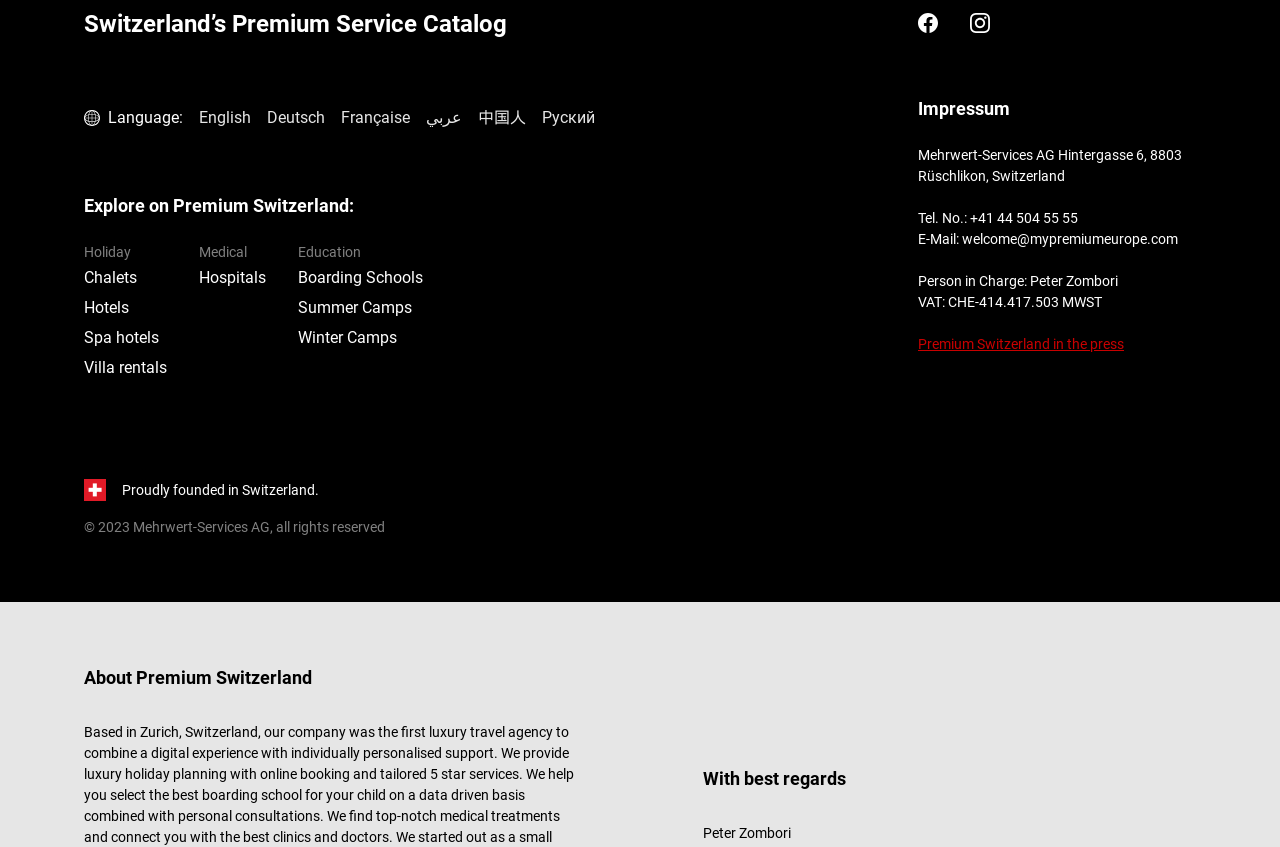What is the language of the webpage?
Please craft a detailed and exhaustive response to the question.

The webpage provides multiple language options, including English, Deutsch, Française, عربي, 中国人, and Руский, which can be selected from the language dropdown menu.